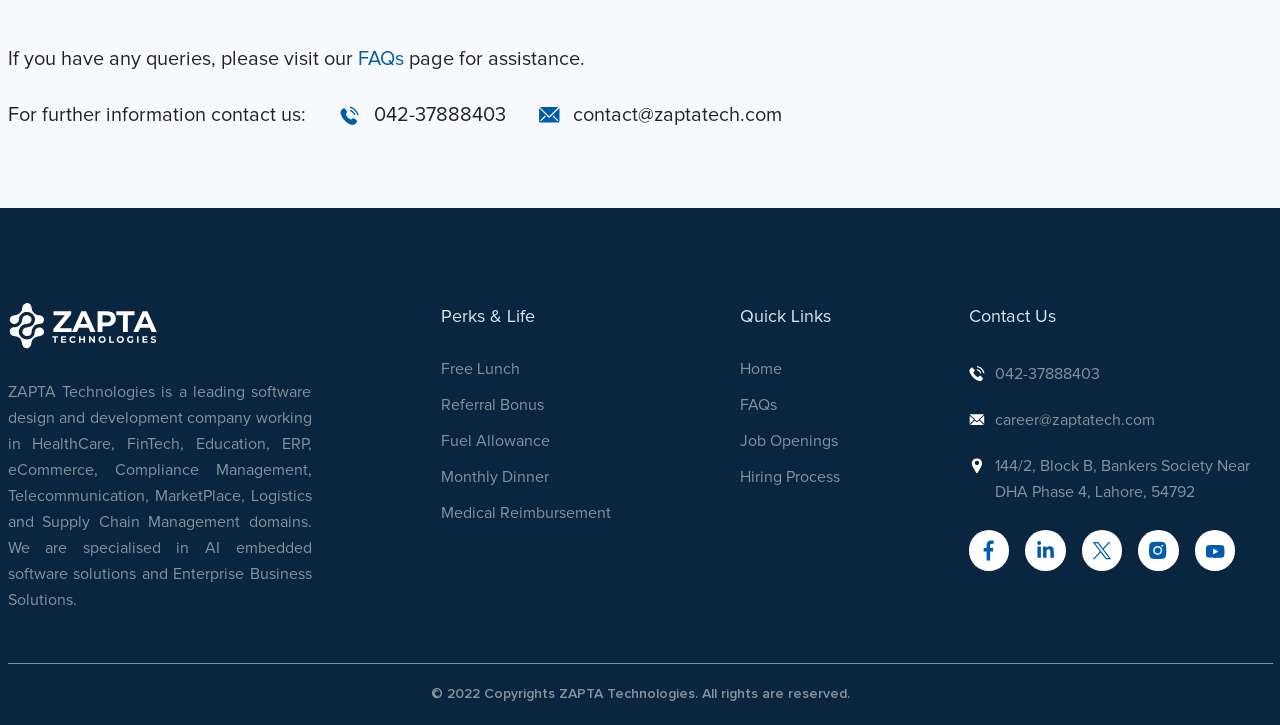Using the image as a reference, answer the following question in as much detail as possible:
What is the company name mentioned on the webpage?

I found the company name 'ZAPTA Technologies' mentioned in the StaticText element with bounding box coordinates [0.006, 0.53, 0.243, 0.839] which describes the company as a leading software design and development company.